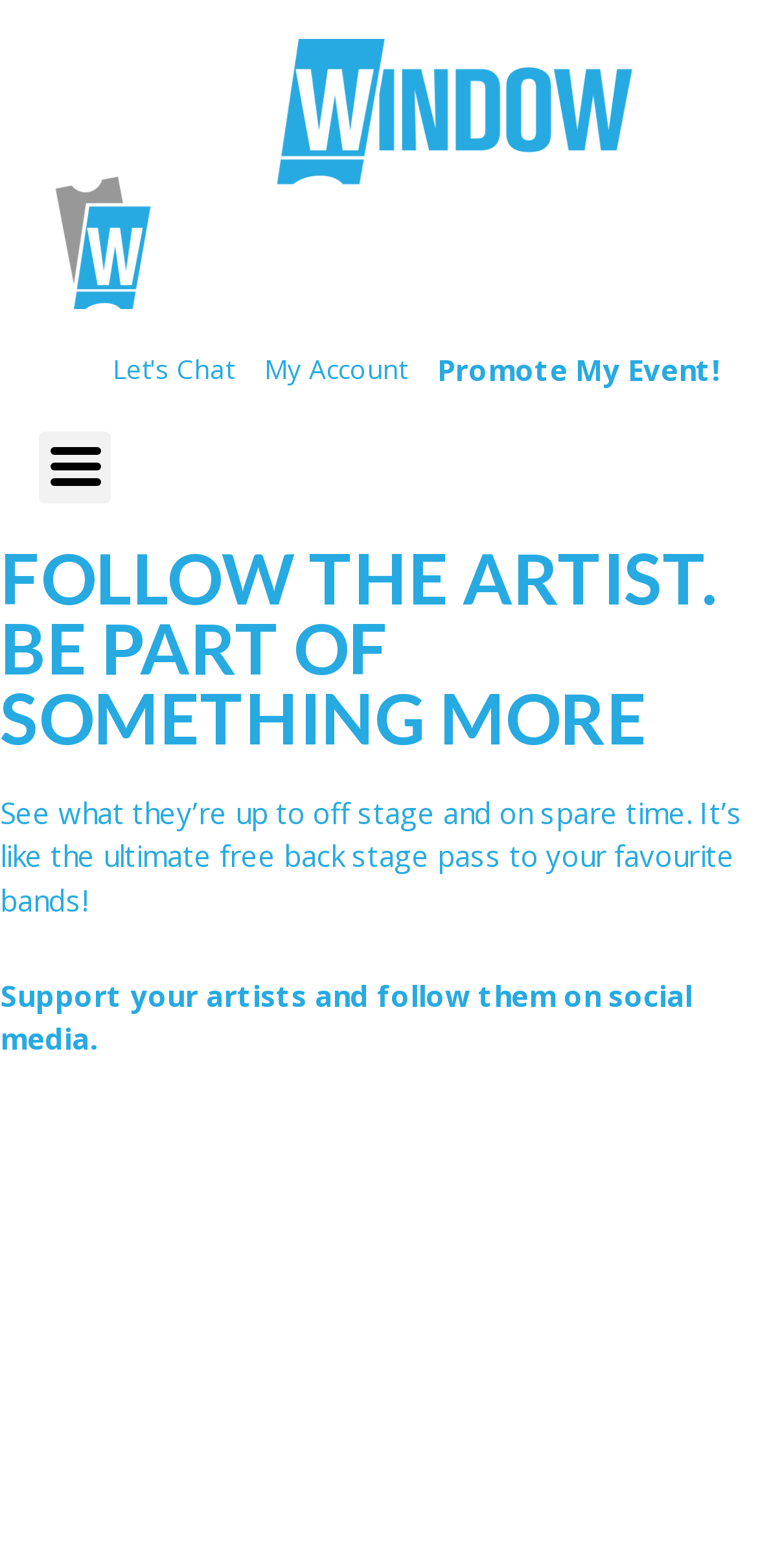Give a concise answer of one word or phrase to the question: 
What is the benefit of following the artist on social media?

Get backstage pass